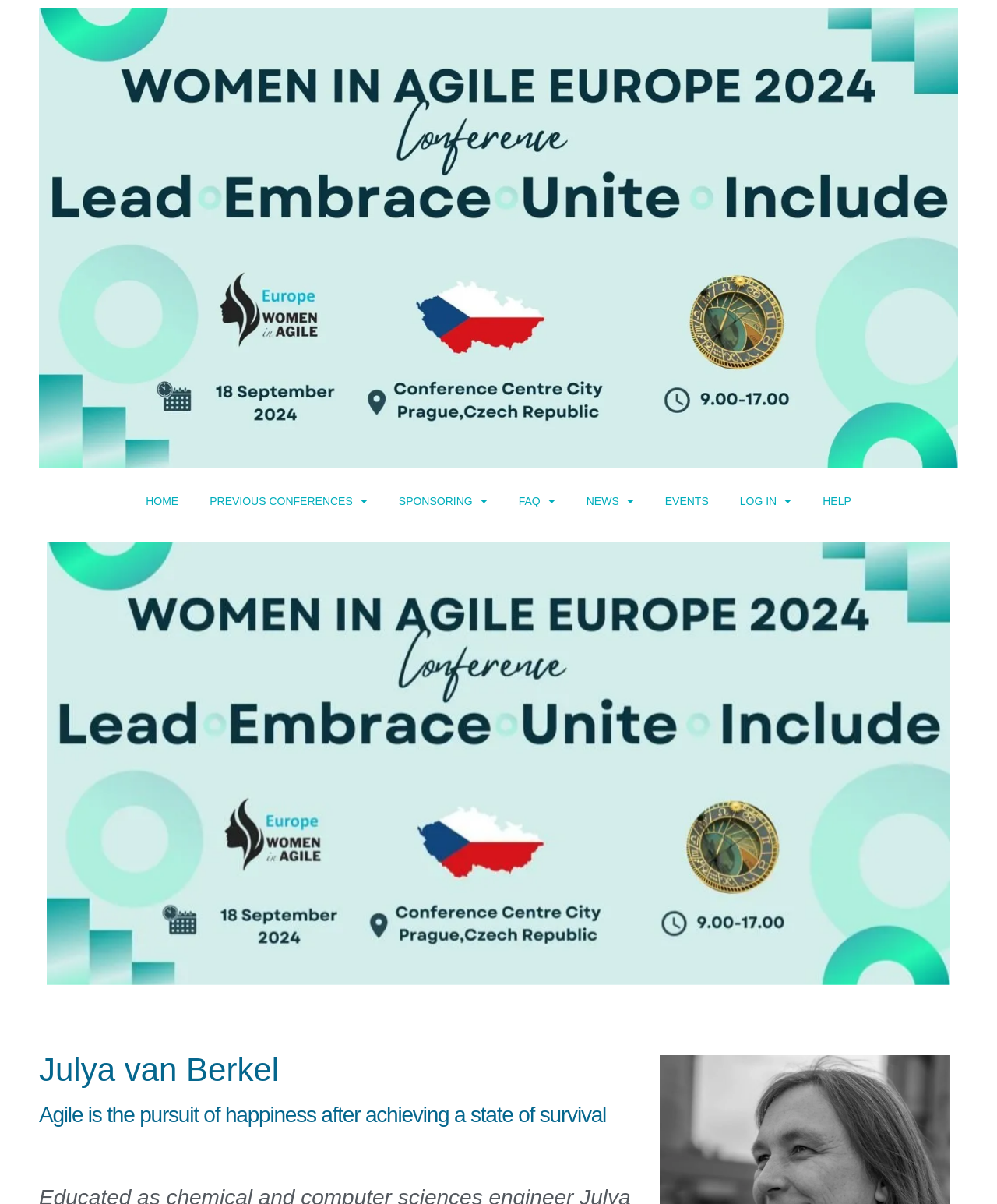Please identify the bounding box coordinates of the area I need to click to accomplish the following instruction: "read Julya van Berkel's profile".

[0.039, 0.87, 0.638, 0.908]